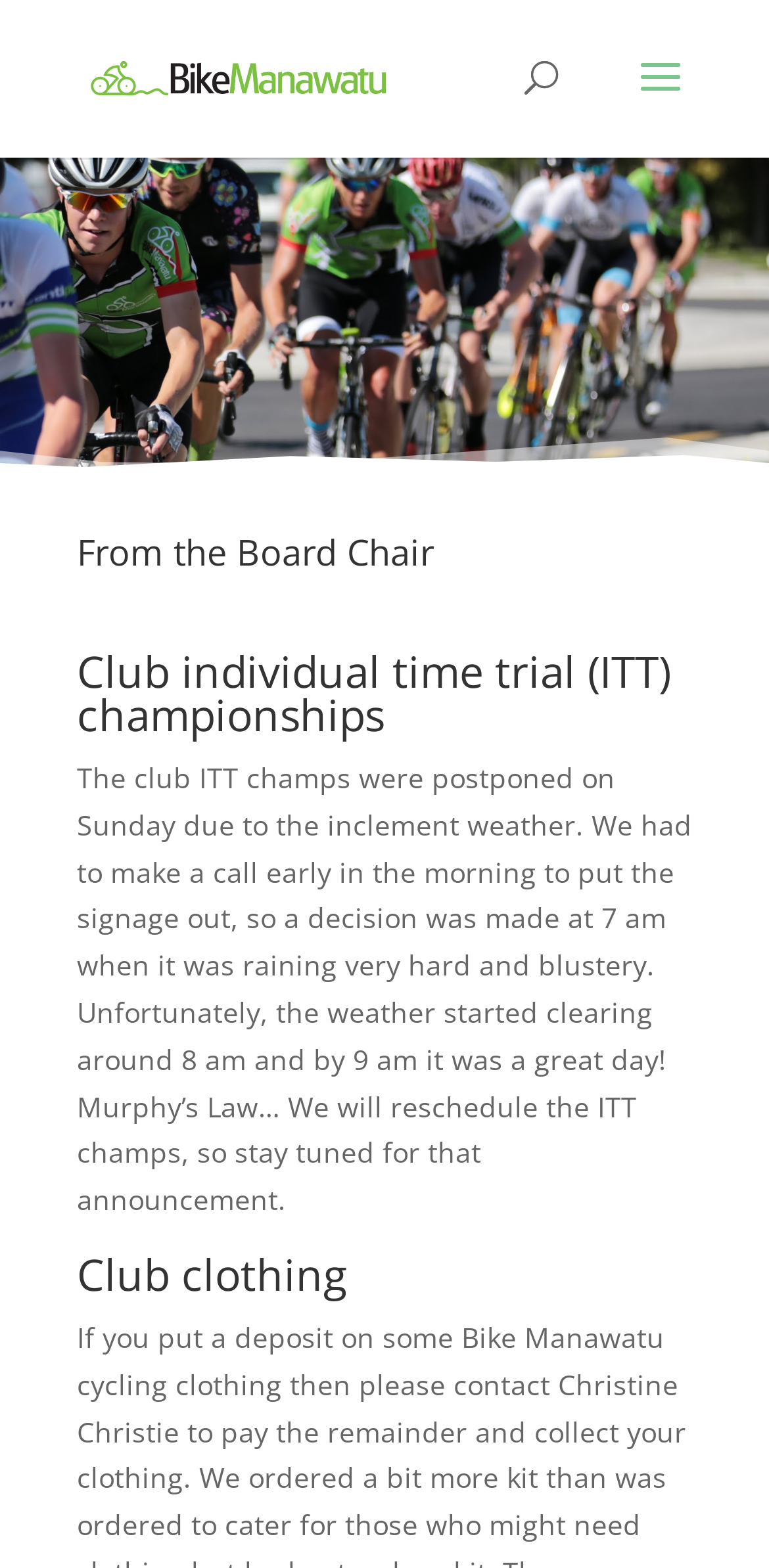Why was the club ITT champs postponed?
Please use the image to provide a one-word or short phrase answer.

Inclement weather